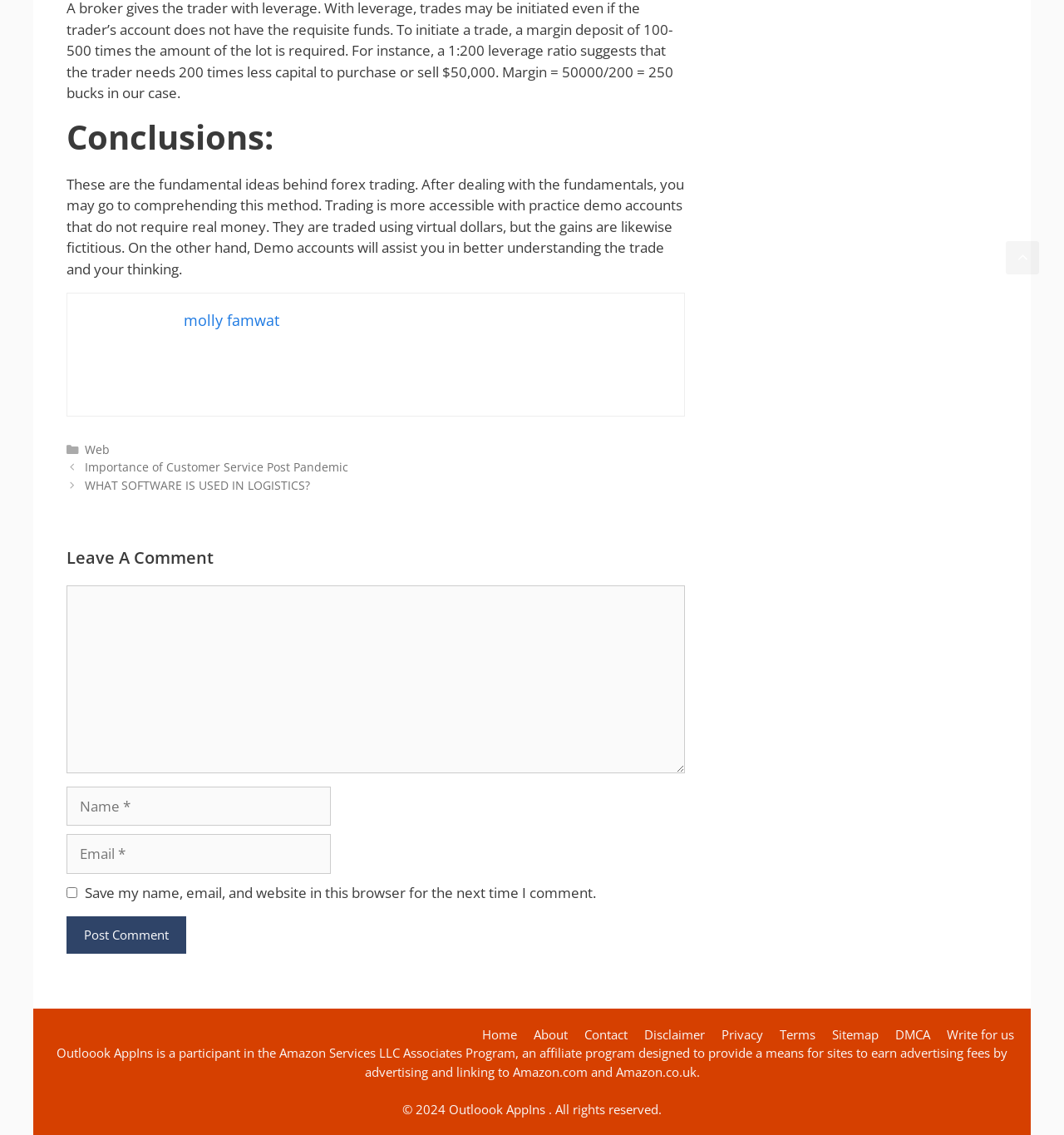What is the purpose of the demo accounts?
Answer the question with just one word or phrase using the image.

Practice